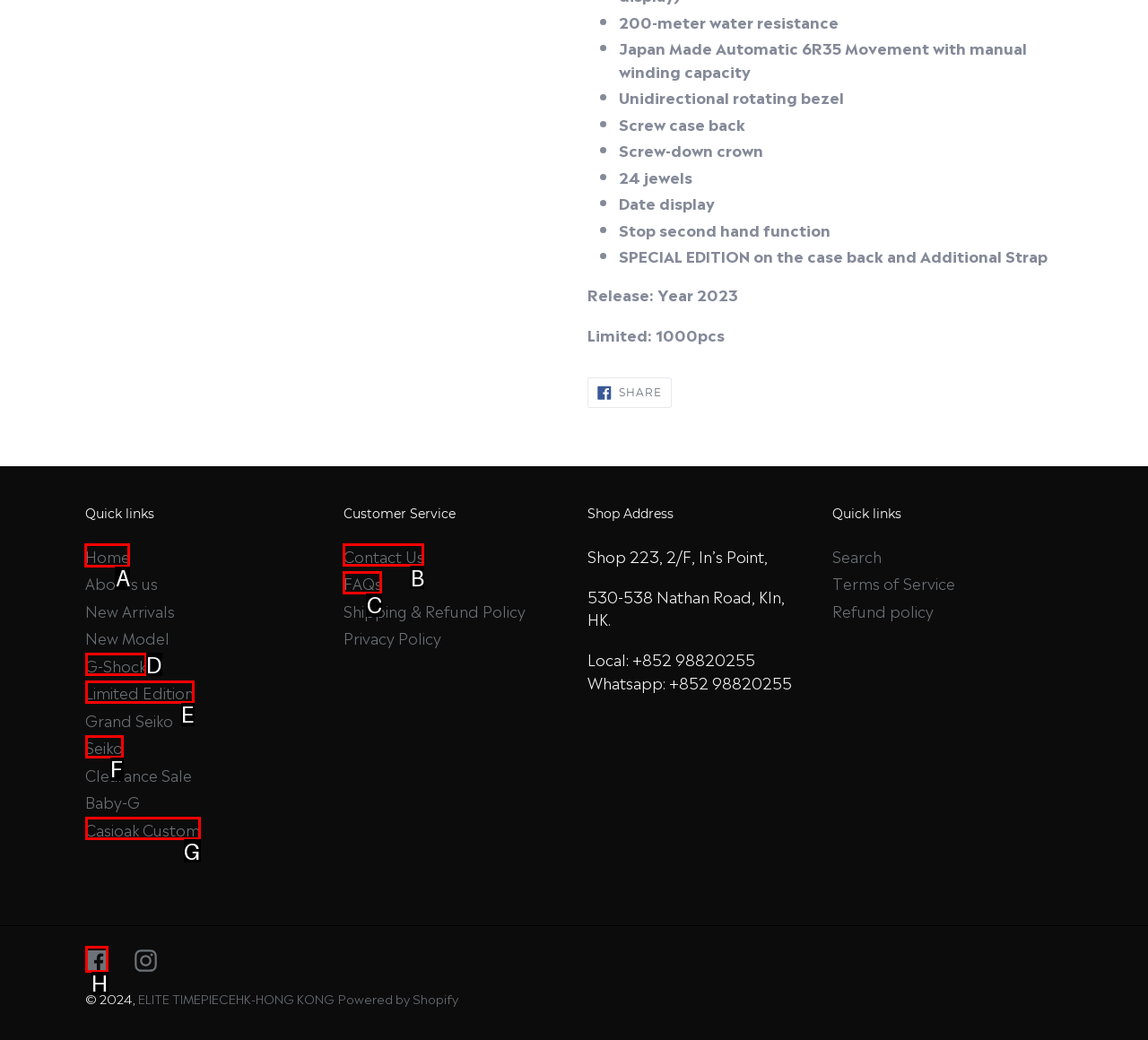Tell me which one HTML element you should click to complete the following task: Go to Home
Answer with the option's letter from the given choices directly.

A